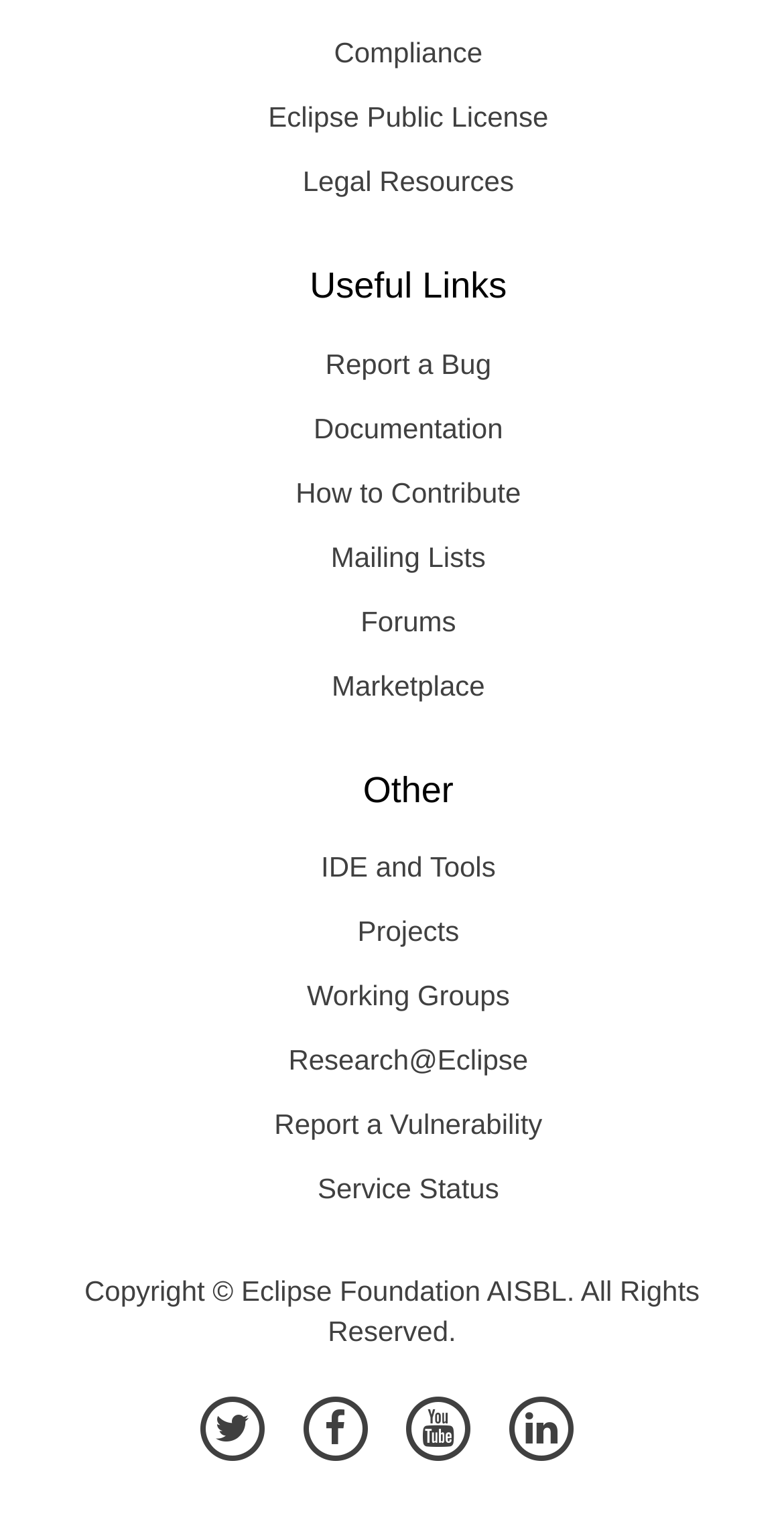Respond to the question with just a single word or phrase: 
How many social media links are there?

4